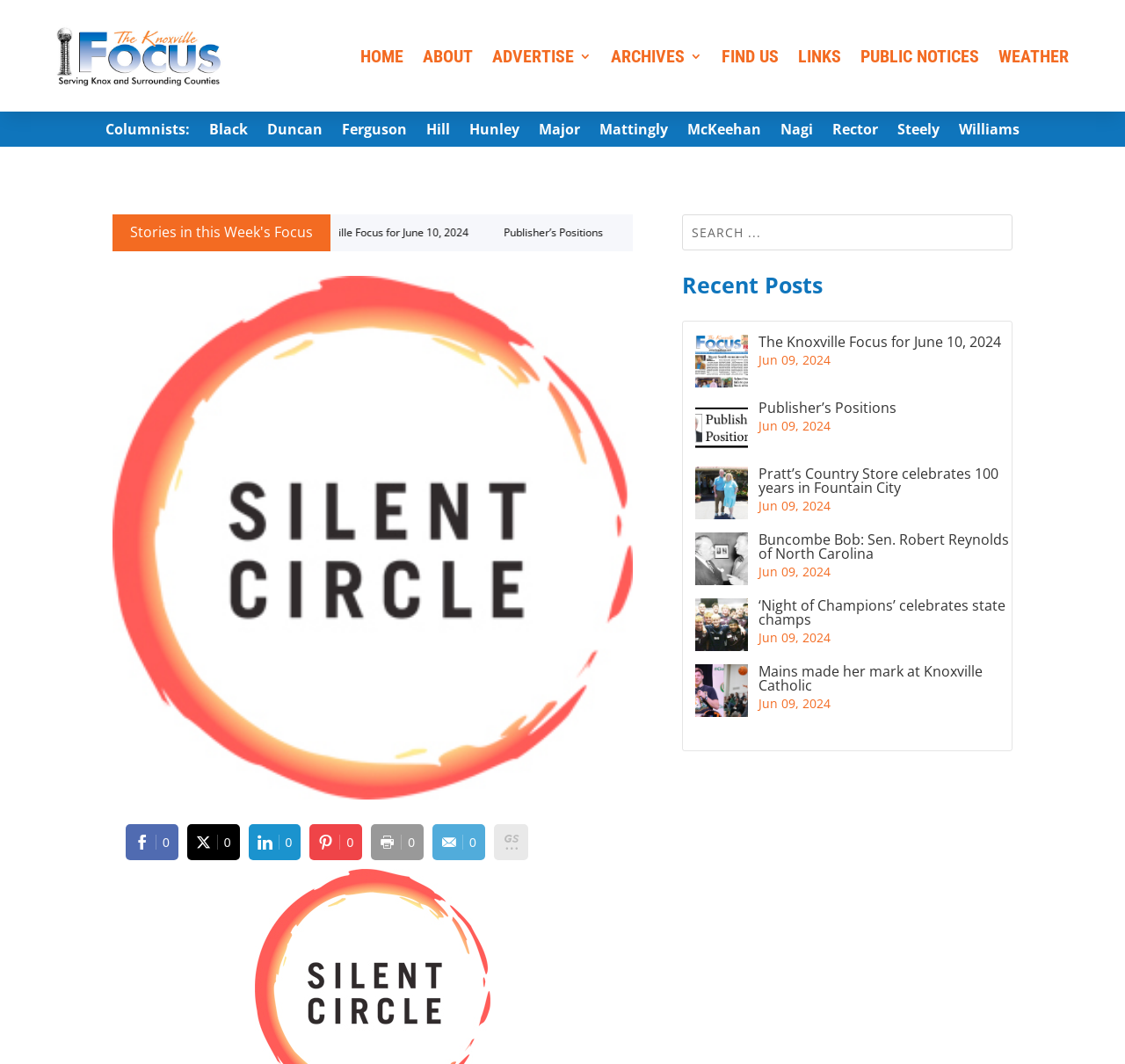Highlight the bounding box coordinates of the region I should click on to meet the following instruction: "Search for something".

[0.607, 0.202, 0.899, 0.234]